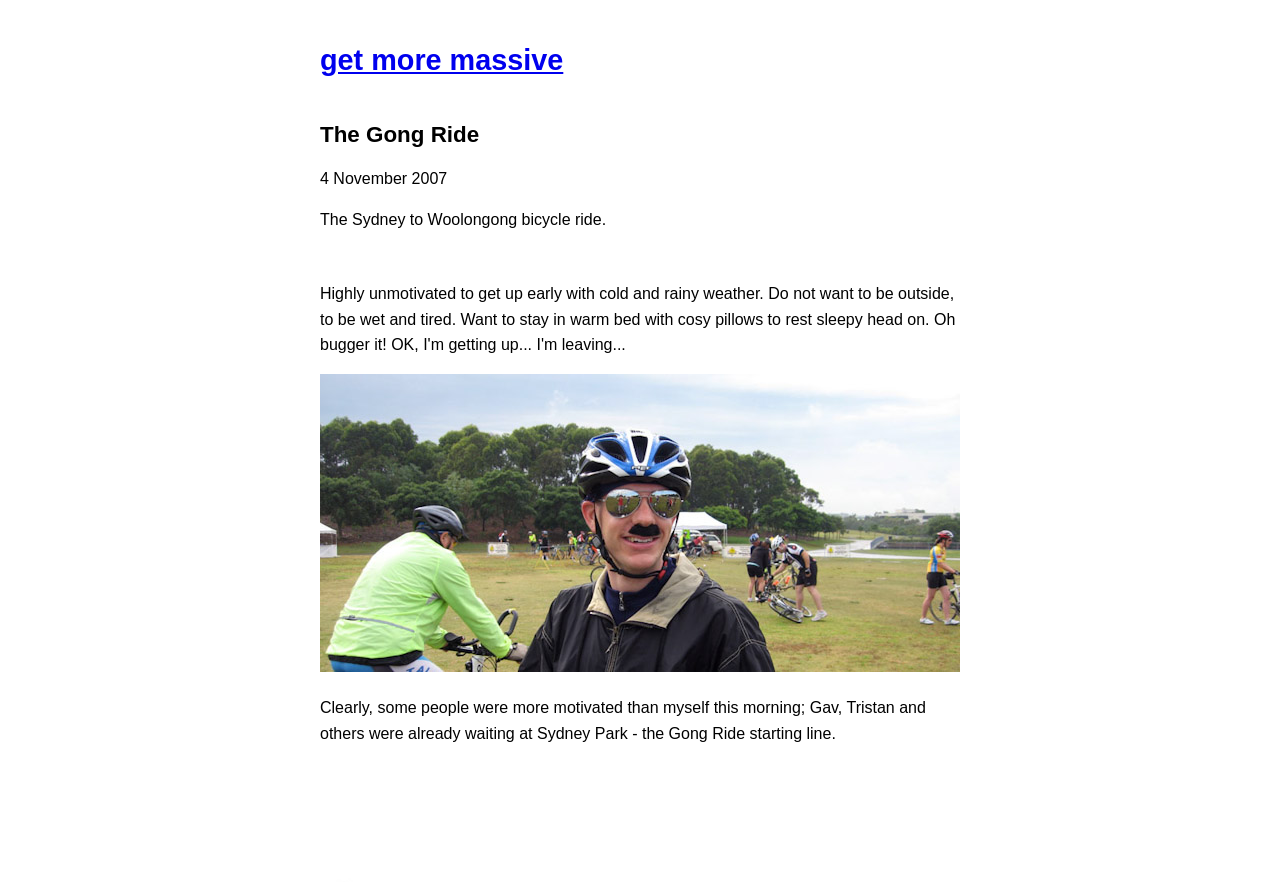What is the Gong Ride?
Look at the screenshot and provide an in-depth answer.

I understood the nature of the Gong Ride by reading the static text 'The Sydney to Woolongong bicycle ride.' which clearly indicates that it is a bicycle ride.